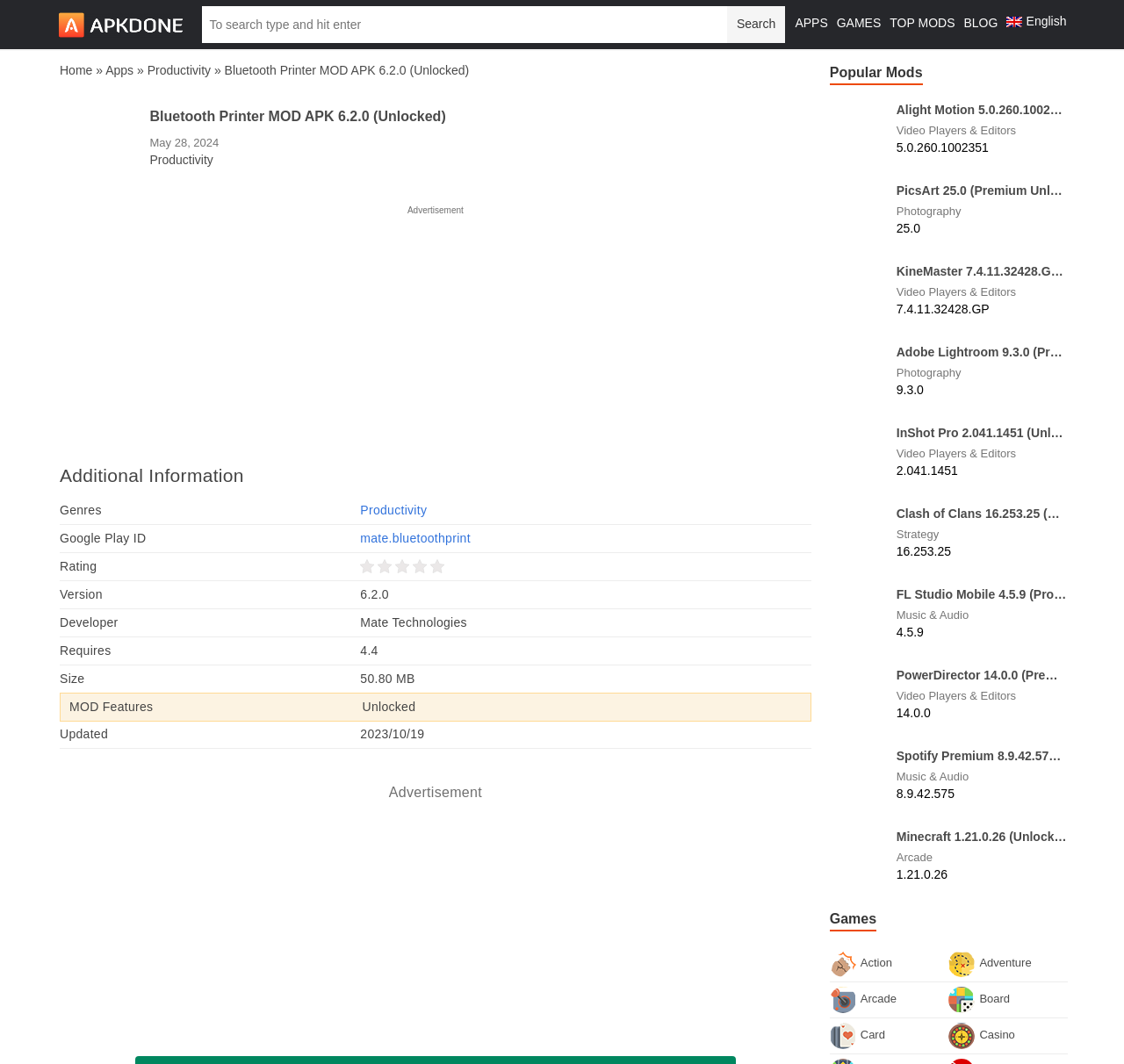Convey a detailed summary of the webpage, mentioning all key elements.

This webpage is about a Bluetooth printer MOD APK 6.2.0 (Unlocked) for Android. At the top, there is a navigation bar with links to 'Home', 'Apps', 'Productivity', and the current page. Below the navigation bar, there is a search box with a 'Search' button on the right side. Next to the search box, there are links to 'APPS', 'GAMES', 'TOP MODS', 'BLOG', and 'English'.

On the left side of the page, there is a section with an image of the Bluetooth printer MOD APK, a heading with the title, and some text describing the app, including the date 'May 28, 2024', and the category 'Productivity'.

Below this section, there is a list of details about the app, including 'Genres', 'Google Play ID', 'Rating', 'Version', 'Developer', 'Requires', 'Size', and 'MOD Features'. The 'MOD Features' section indicates that the app is 'Unlocked'.

Further down the page, there are two 'Advertisement' sections. The first one is located between the app details and the list of popular mods, while the second one is at the bottom of the page.

The main content of the page is a list of popular mods, including 'Alight Motion', 'PicsArt', 'KineMaster', 'Adobe Lightroom', 'InShot Pro', 'Clash of Clans', 'FL Studio Mobile', 'PowerDirector', 'Spotify Premium', and 'Minecraft'. Each mod has an image, a title, and a brief description, including the version number and the category.

At the bottom of the page, there is a section with links to different game categories, including 'Action', 'Adventure', 'Arcade', 'Board', 'Card', and 'Casino'.